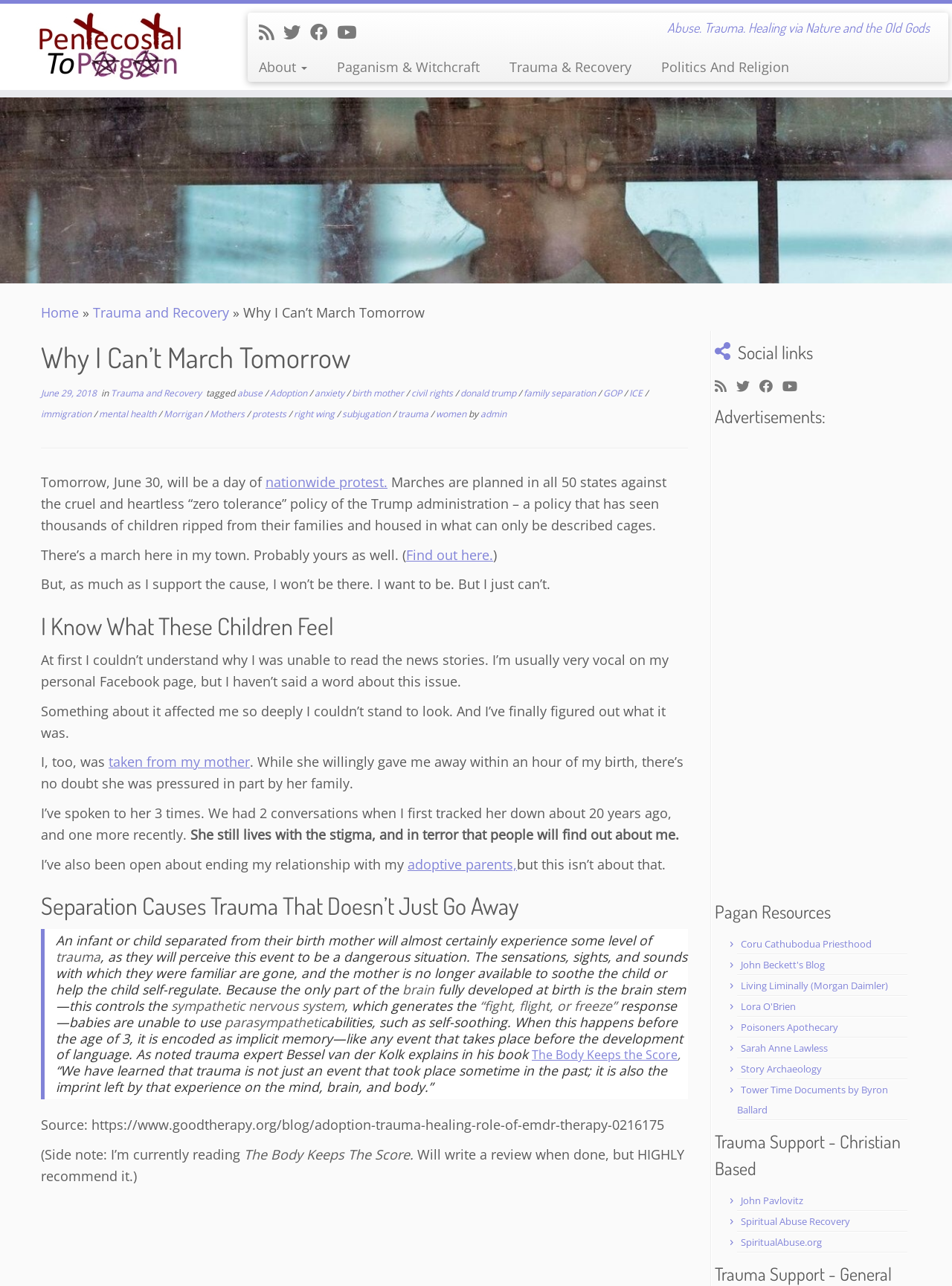Give a full account of the webpage's elements and their arrangement.

The webpage is a personal blog post titled "Why I Can’t March Tomorrow – Pentecostal To Pagan". At the top, there is a navigation menu with links to "Skip to content", "Pentecostal To Pagan", and social media profiles. Below the title, there is a header with the blog's name and a description "Abuse. Trauma. Healing via Nature and the Old Gods".

The main content of the page is a blog post about the author's personal experience with trauma and their inability to participate in a protest march. The post is divided into sections with headings, including "I Know What These Children Feel" and "Separation Causes Trauma That Doesn’t Just Go Away". The text is interspersed with links to related topics, such as "Trauma and Recovery" and "Adoption".

The author shares their personal story of being taken from their mother at birth and the trauma that resulted from it. They explain how this experience has affected them and why they cannot participate in the protest march. The post also includes a blockquote with a passage about the effects of separation on infants and children.

On the right side of the page, there is a sidebar with links to other sections of the blog, including "About", "Paganism & Witchcraft", and "Politics And Religion". There are also links to subscribe to the blog's RSS feed and follow the author on social media platforms.